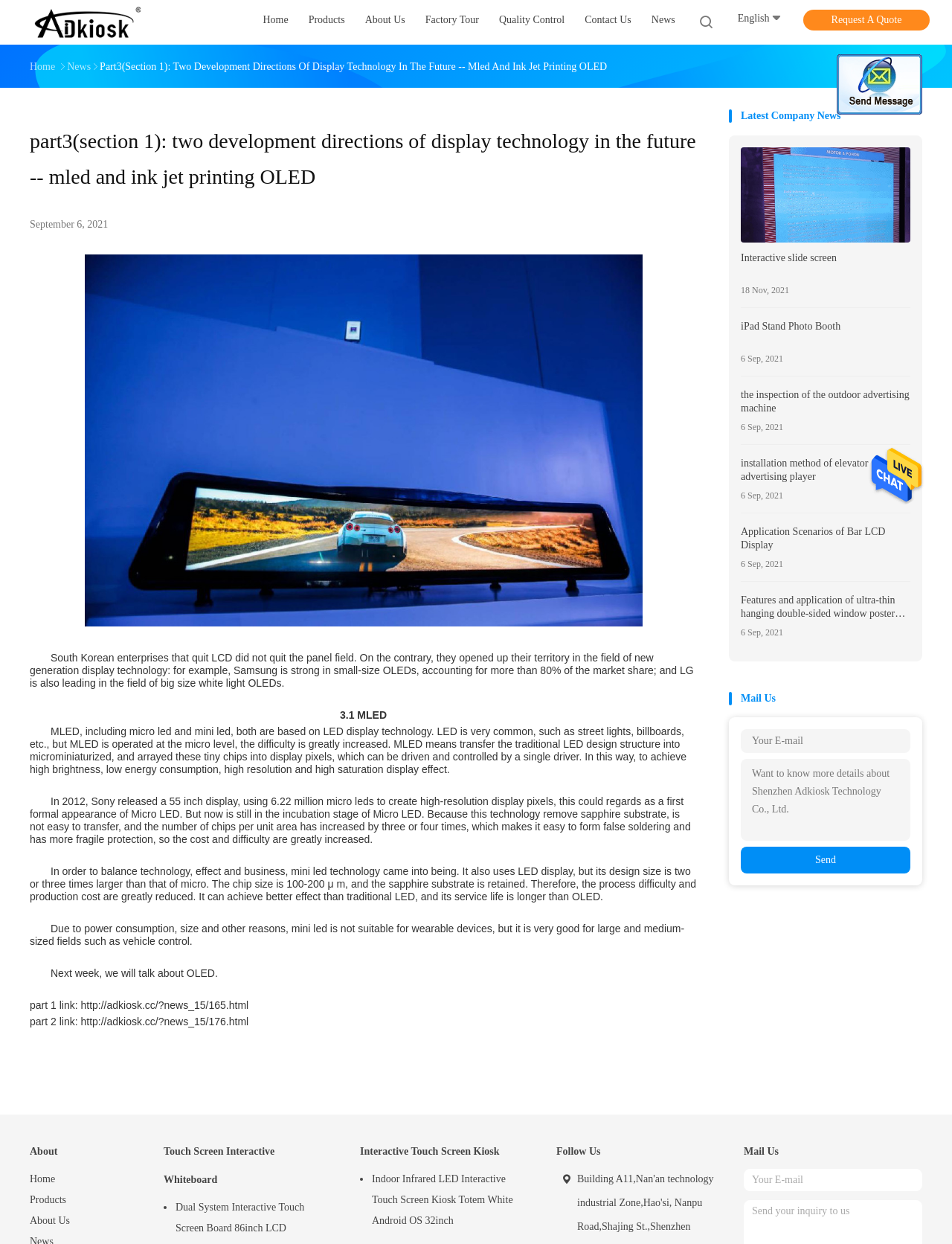Please determine the bounding box coordinates of the element to click on in order to accomplish the following task: "Click the 'Latest company news about part3(section 1): two development directions of display technology in the future -- mled and ink jet printing OLED' link". Ensure the coordinates are four float numbers ranging from 0 to 1, i.e., [left, top, right, bottom].

[0.089, 0.495, 0.675, 0.505]